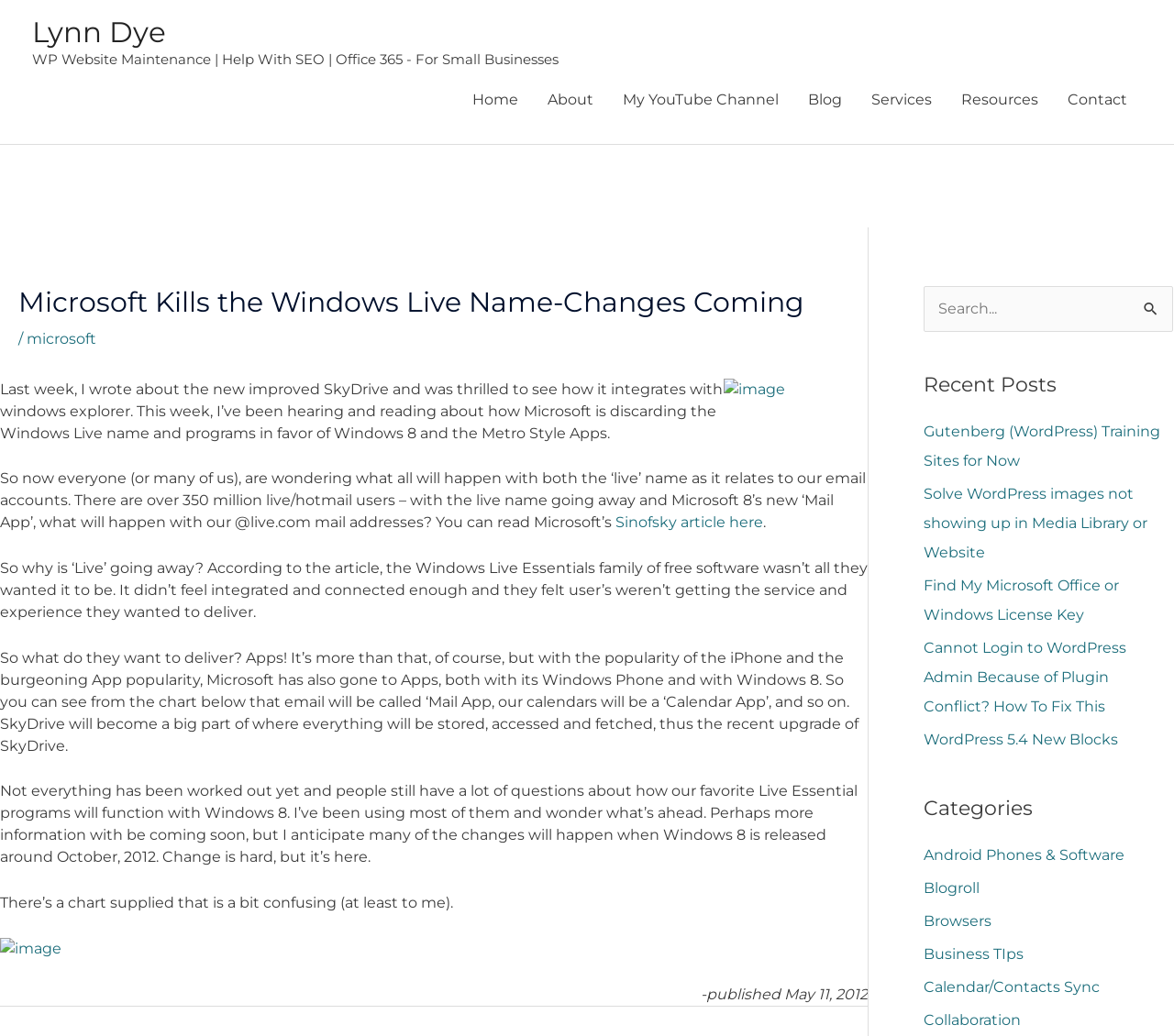Extract the main title from the webpage.

Microsoft Kills the Windows Live Name-Changes Coming